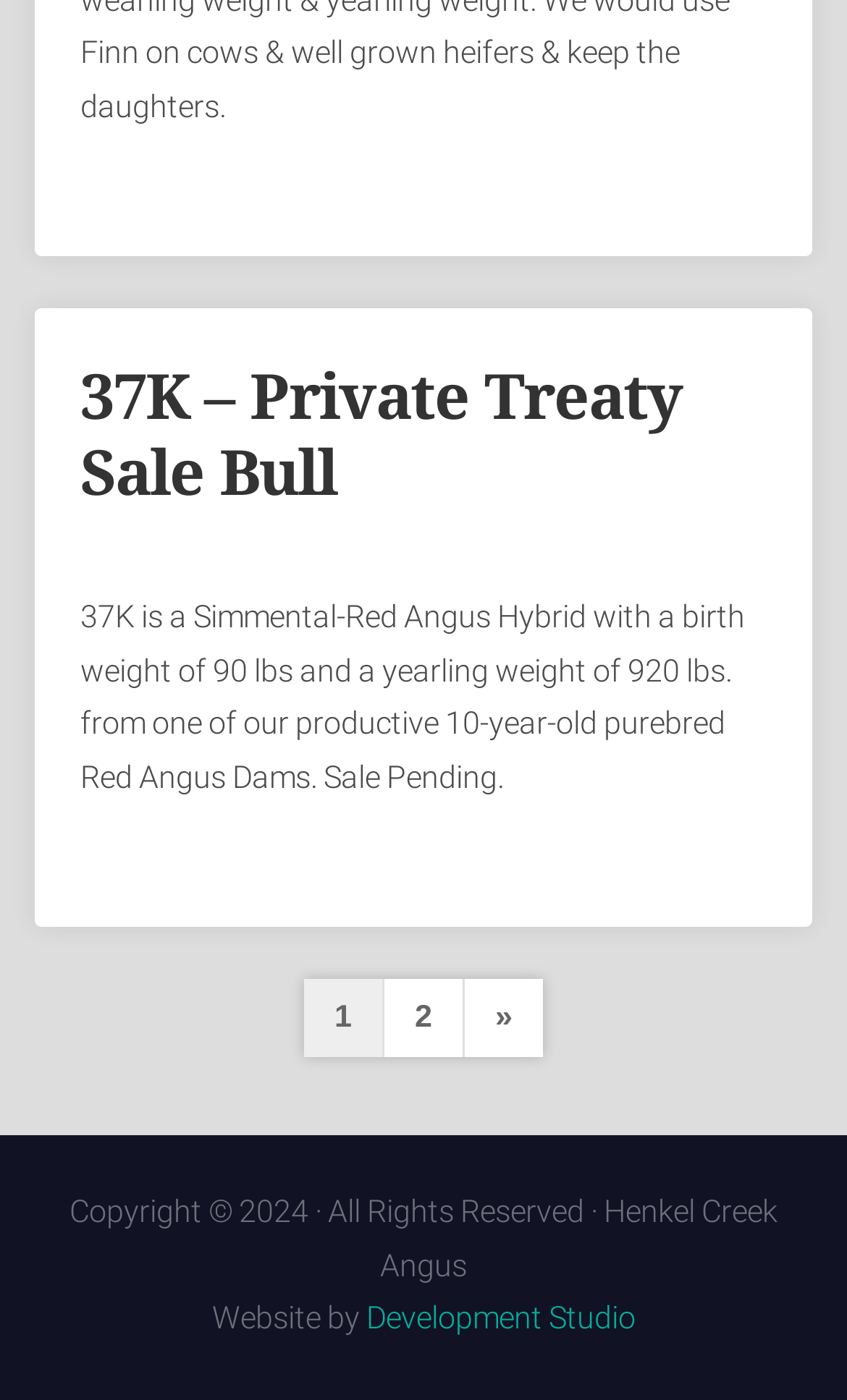What is the status of the bull sale?
Examine the image and give a concise answer in one word or a short phrase.

Sale Pending